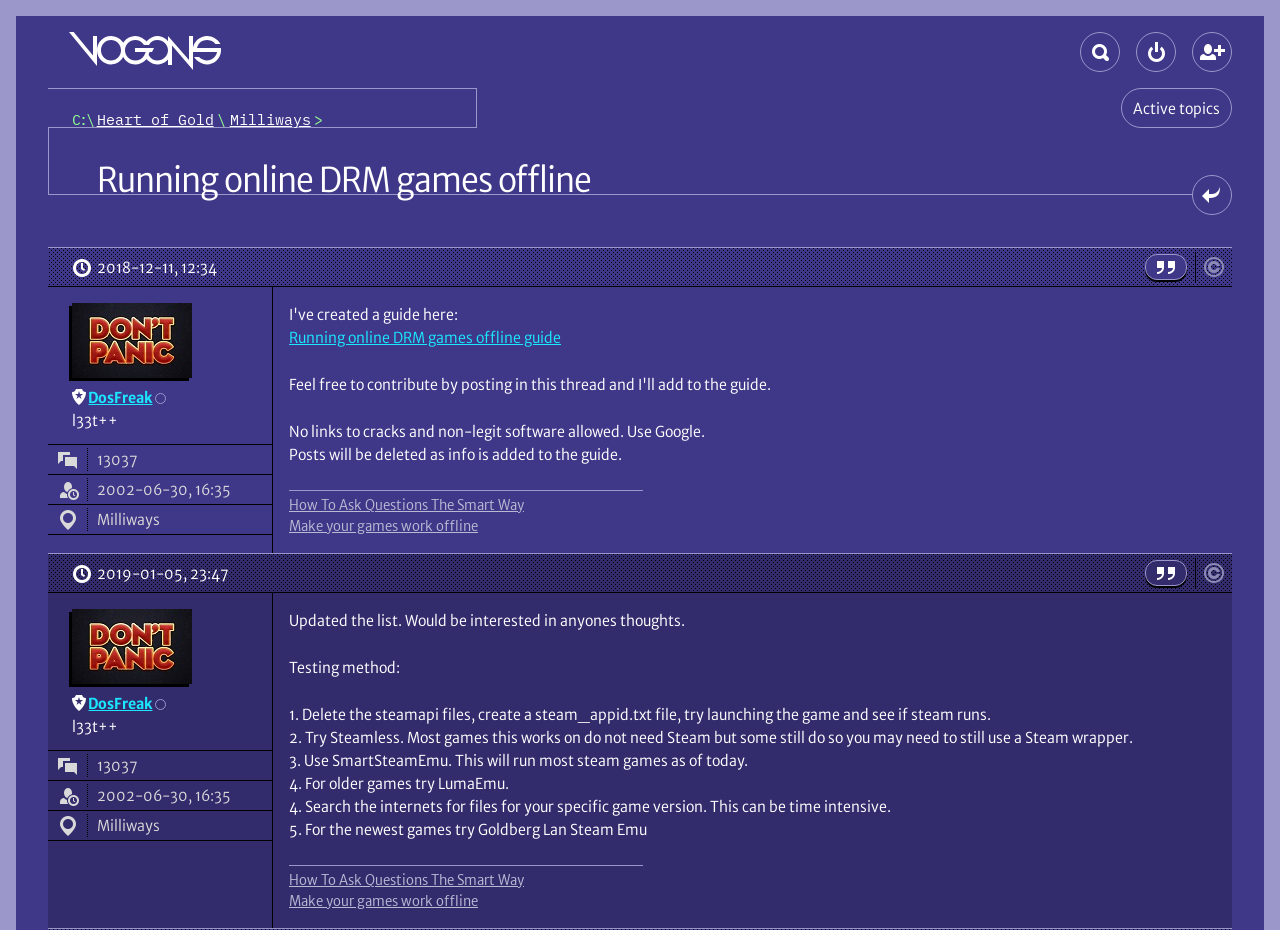What is the purpose of the topic 'Running online DRM games offline'?
Can you offer a detailed and complete answer to this question?

The purpose of the topic 'Running online DRM games offline' can be determined by looking at the text 'Running online DRM games offline guide' which suggests that the topic is a guide for running online DRM games offline.